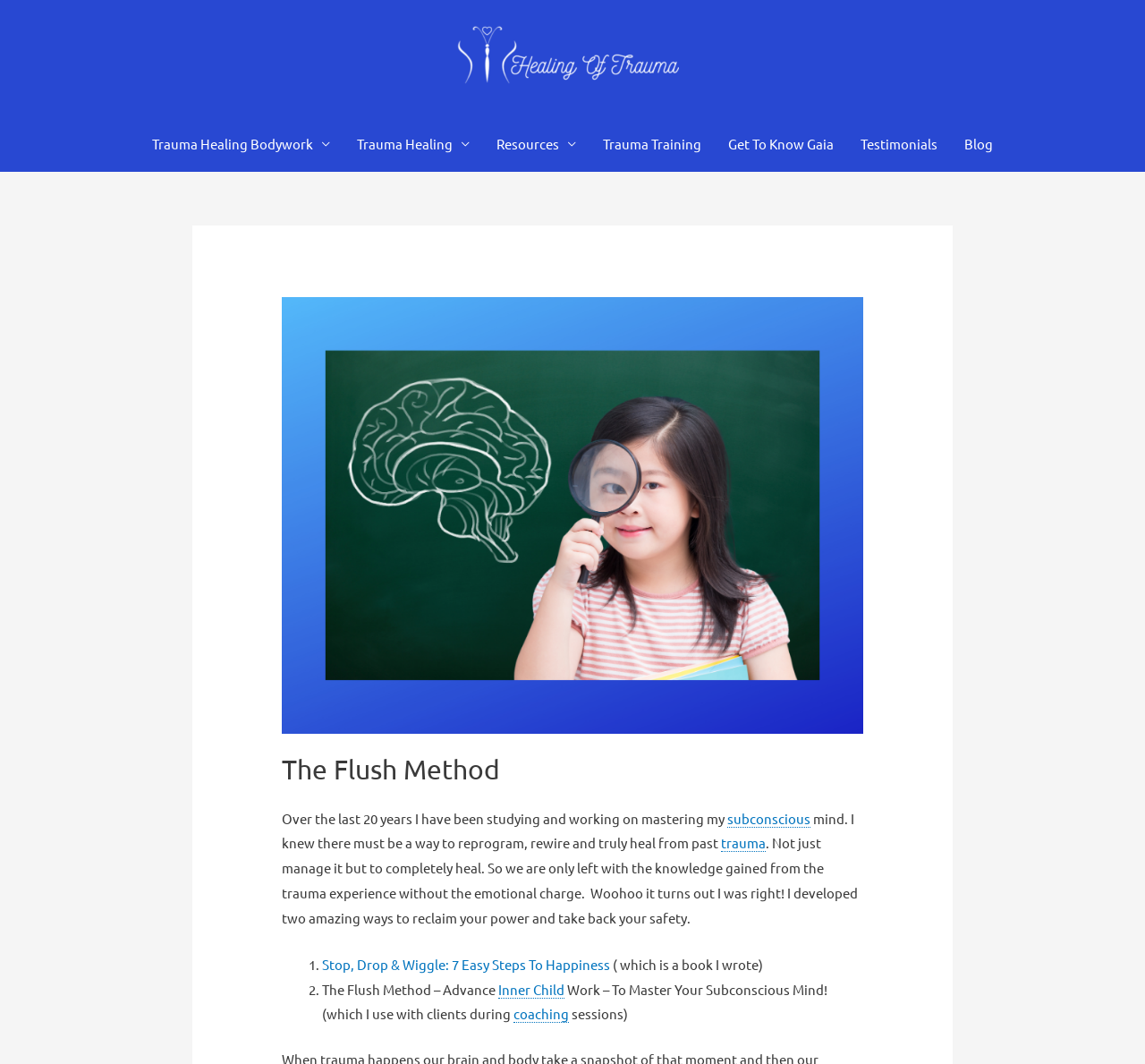Find the bounding box coordinates of the clickable region needed to perform the following instruction: "Learn about 'The Flush Method – Advance Inner Child Work'". The coordinates should be provided as four float numbers between 0 and 1, i.e., [left, top, right, bottom].

[0.281, 0.921, 0.435, 0.937]